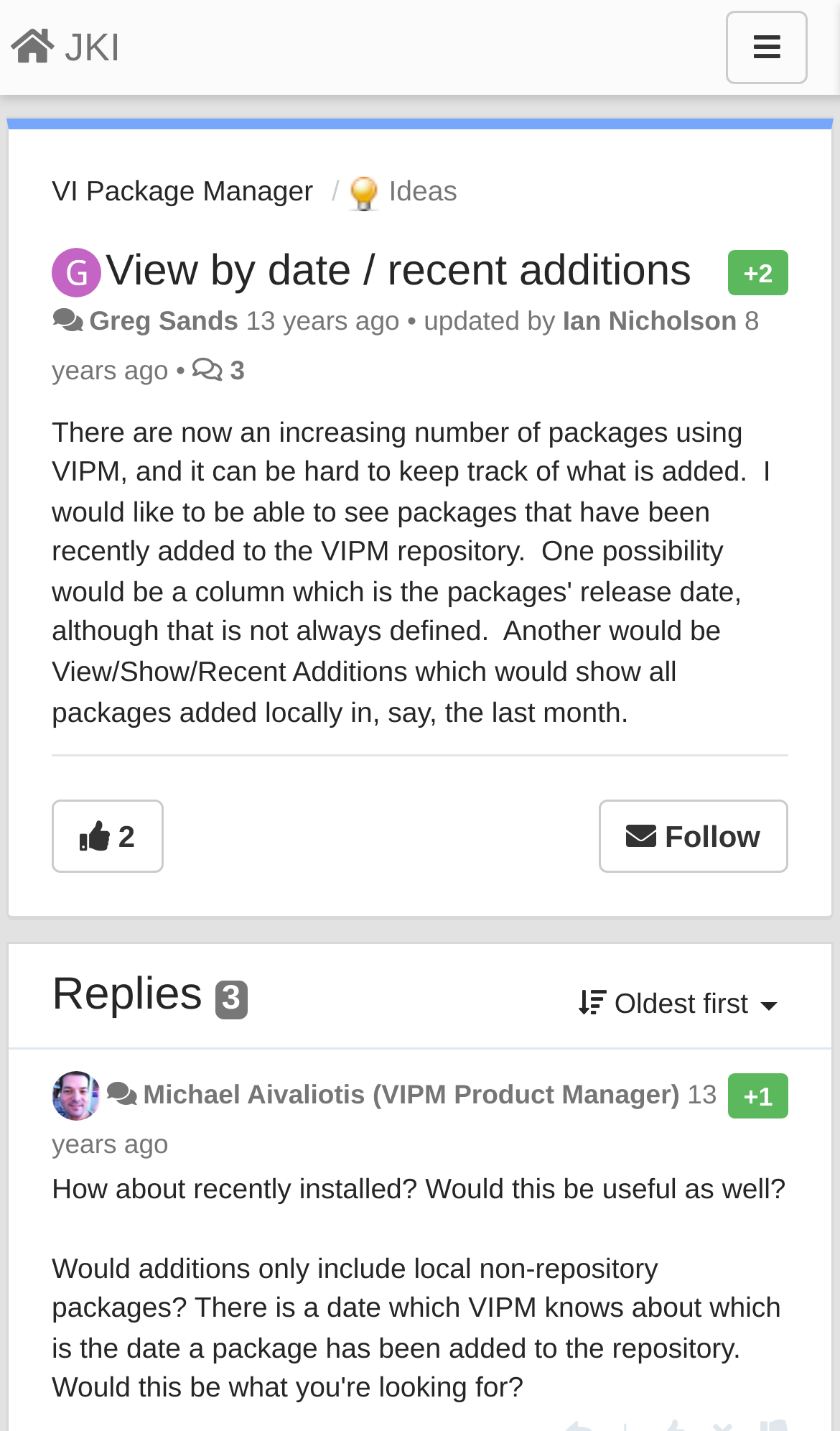Describe every aspect of the webpage in a detailed manner.

This webpage appears to be a discussion forum or a comment section related to the VI Package Manager (VIPM). At the top left, there is a link to "JKI" with an icon, and a button labeled "Menu" at the top right. Below the top section, there is a heading that reads "View by date / recent additions" with a link to the same text. 

To the right of the heading, there is an image, and below it, there is a link to "Greg Sands" with a timestamp "13 years ago" and an indication of an update by "Ian Nicholson". 

Further down, there are more comments or posts, each with a timestamp, an author's name, and the content of the post. One of the posts has a reply count indicated by a number "3" and a button to follow the conversation. 

On the right side of the page, there are two buttons, one to sort the comments by oldest first and another to follow the conversation. At the bottom, there is another image, and a post by "Michael Aivaliotis (VIPM Product Manager)" with a timestamp and a comment about recently installed packages.